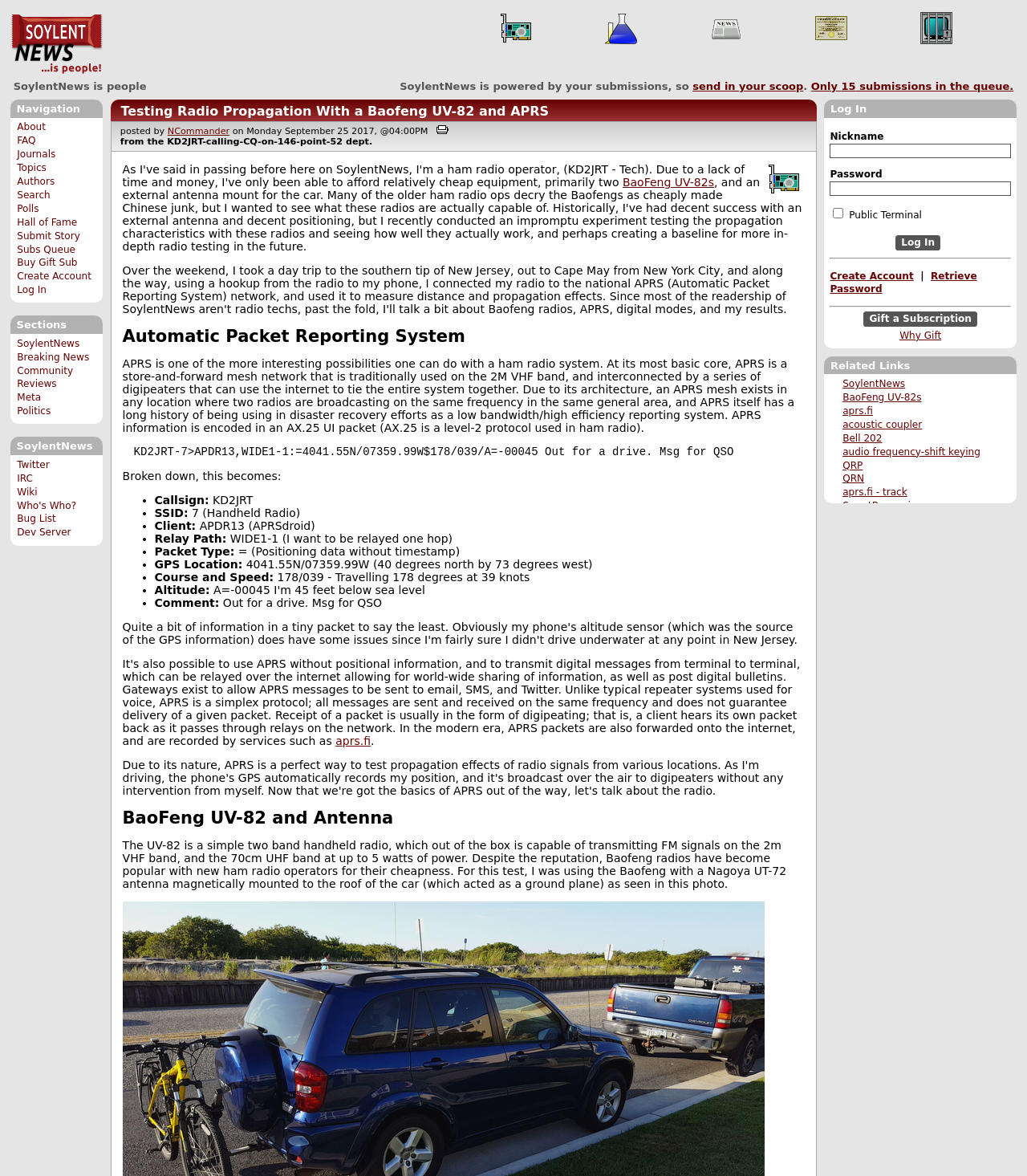Generate an in-depth caption that captures all aspects of the webpage.

This webpage is about testing radio propagation with a Baofeng UV-82 and APRS. At the top, there is a navigation menu with links to various sections, including "SoylentNews", "Hardware", "Science", "News", "Career & Education", and "Digital Liberty". Below this menu, there is a heading that reads "SoylentNews is people" followed by a brief description of the website.

On the left side of the page, there is a column with multiple links, including "About", "FAQ", "Journals", "Topics", "Authors", "Search", "Polls", "Hall of Fame", "Submit Story", "Subs Queue", "Buy Gift Sub", "Create Account", and "Log In". Below this column, there is a section titled "Sections" with links to "SoylentNews", "Breaking News", "Community Reviews", "Meta", and "Politics".

In the main content area, there is a heading that reads "Testing Radio Propagation With a Baofeng UV-82 and APRS" followed by a list of related links, including "SoylentNews", "BaoFeng UV-82s", "aprs.fi", "acoustic coupler", "Bell 202", "audio frequency-shift keying", "QRP", "QRN", and "aprs.fi - track". These links are marked with bullet points.

On the right side of the page, there is a login form with fields for nickname, password, and a checkbox for "Public Terminal". Below the login form, there are links to "Create Account", "Retrieve Password", and "Gift a Subscription".